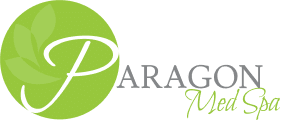What is intertwined with the letter 'P' in the logo?
Can you provide a detailed and comprehensive answer to the question?

The stylized white letter 'P' in the logo is intertwined with leaf motifs, emphasizing a connection to nature and rejuvenation.